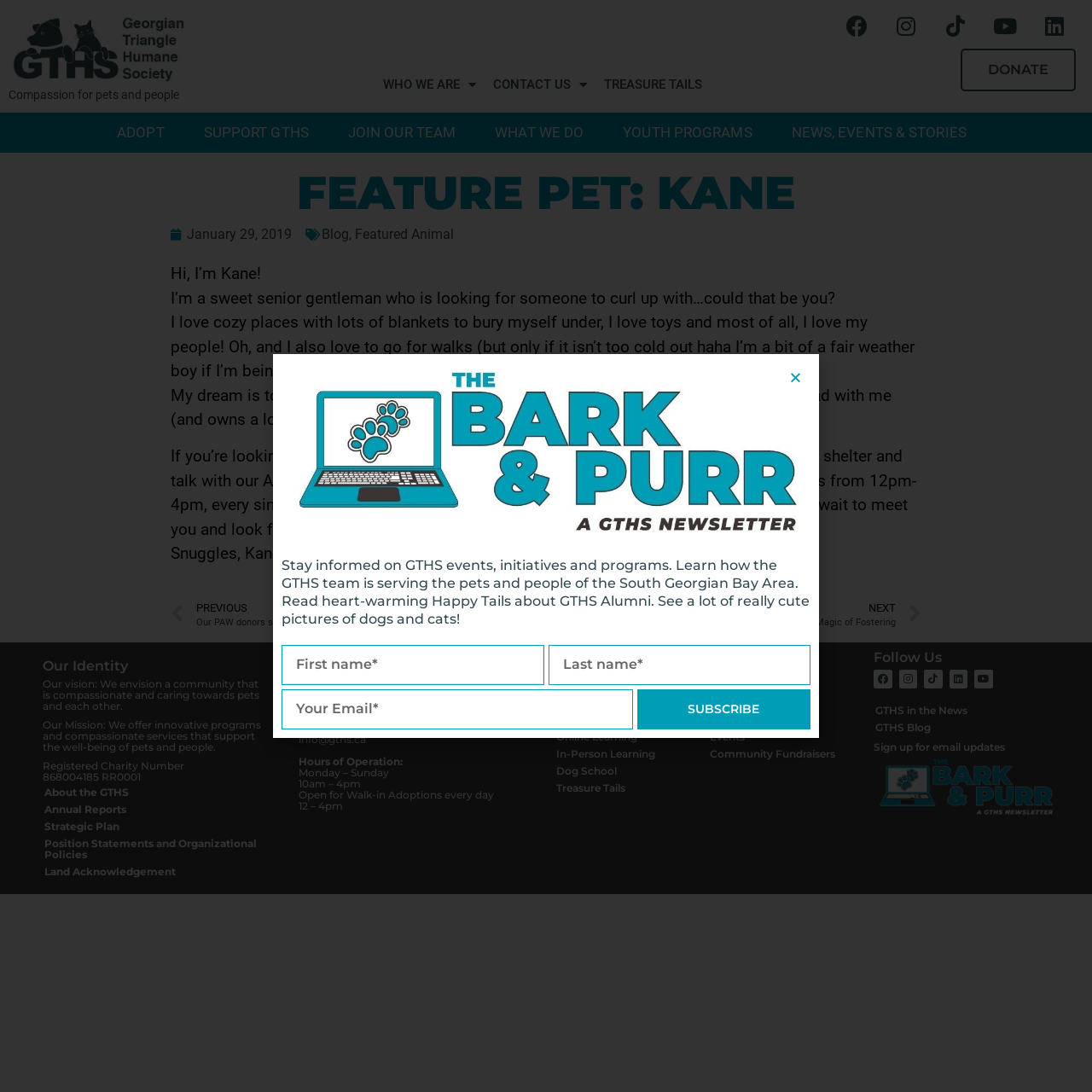Create a detailed summary of the webpage's content and design.

This webpage is about a pet adoption service, specifically featuring a senior gentleman dog named Kane. At the top of the page, there is a navigation menu with links to "WHO WE ARE", "CONTACT US", "TREASURE TAILS", and social media icons. Below the navigation menu, there is a prominent section dedicated to Kane, with a heading "FEATURE PET: KANE" and a brief description of him. The description is divided into several paragraphs, detailing Kane's personality, preferences, and his dream of finding a quiet home with someone patient.

To the left of Kane's description, there are links to "ADOPT", "SUPPORT GTHS", "JOIN OUR TEAM", "WHAT WE DO", "YOUTH PROGRAMS", and "NEWS, EVENTS & STORIES". Below Kane's description, there are two links to "Prev" and "NEXT" articles.

The page also has several sections, including "Our Identity", "Connect with Us", "Our Services", "Get Involved", and "Follow Us". The "Our Identity" section outlines the organization's vision, mission, and registered charity number. The "Connect with Us" section provides the organization's address, phone number, and email. The "Our Services" section lists links to "Adopt", "Animal Hospital", "Access to Care", and other services. The "Get Involved" section has links to "Donate", "Careers", "Volunteer", and "Events". The "Follow Us" section has links to the organization's social media profiles.

At the bottom of the page, there is a section with a heading "Stay informed on GTHS events, initiatives and programs" and a brief description. Below this section, there is a form to sign up for email updates, with fields for first name and last name.